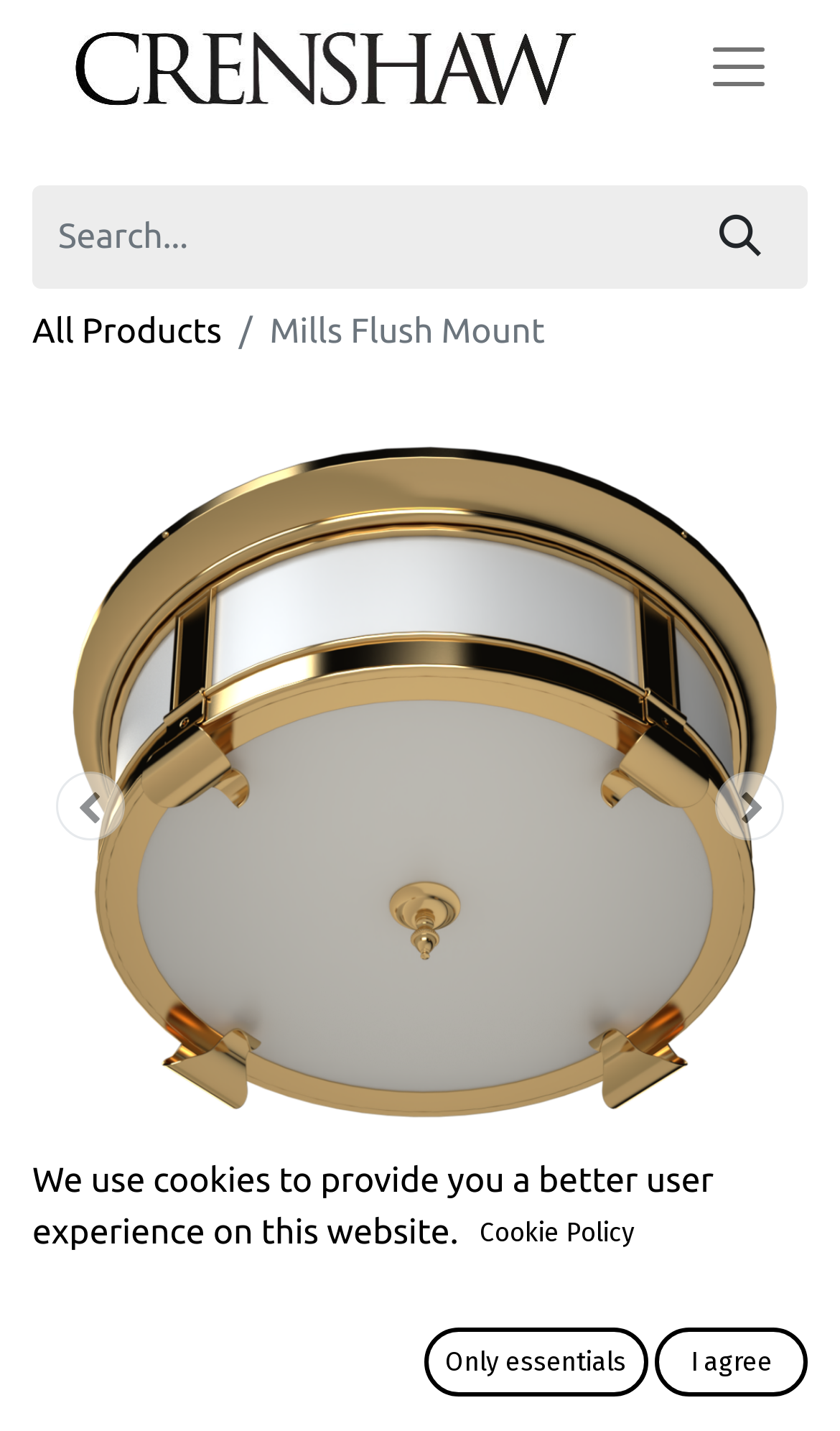Provide the text content of the webpage's main heading.

Mills Flush Mount